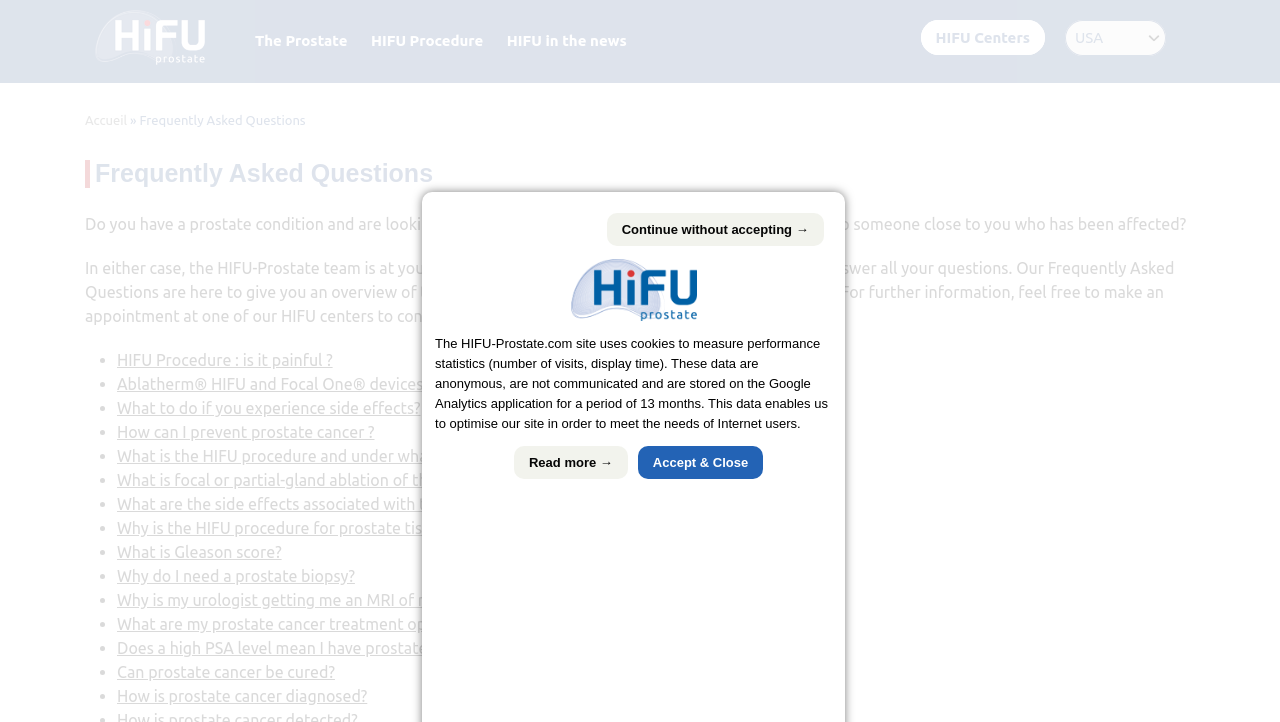Please identify the bounding box coordinates of the clickable area that will allow you to execute the instruction: "Find out what to do if you experience side effects".

[0.091, 0.552, 0.329, 0.577]